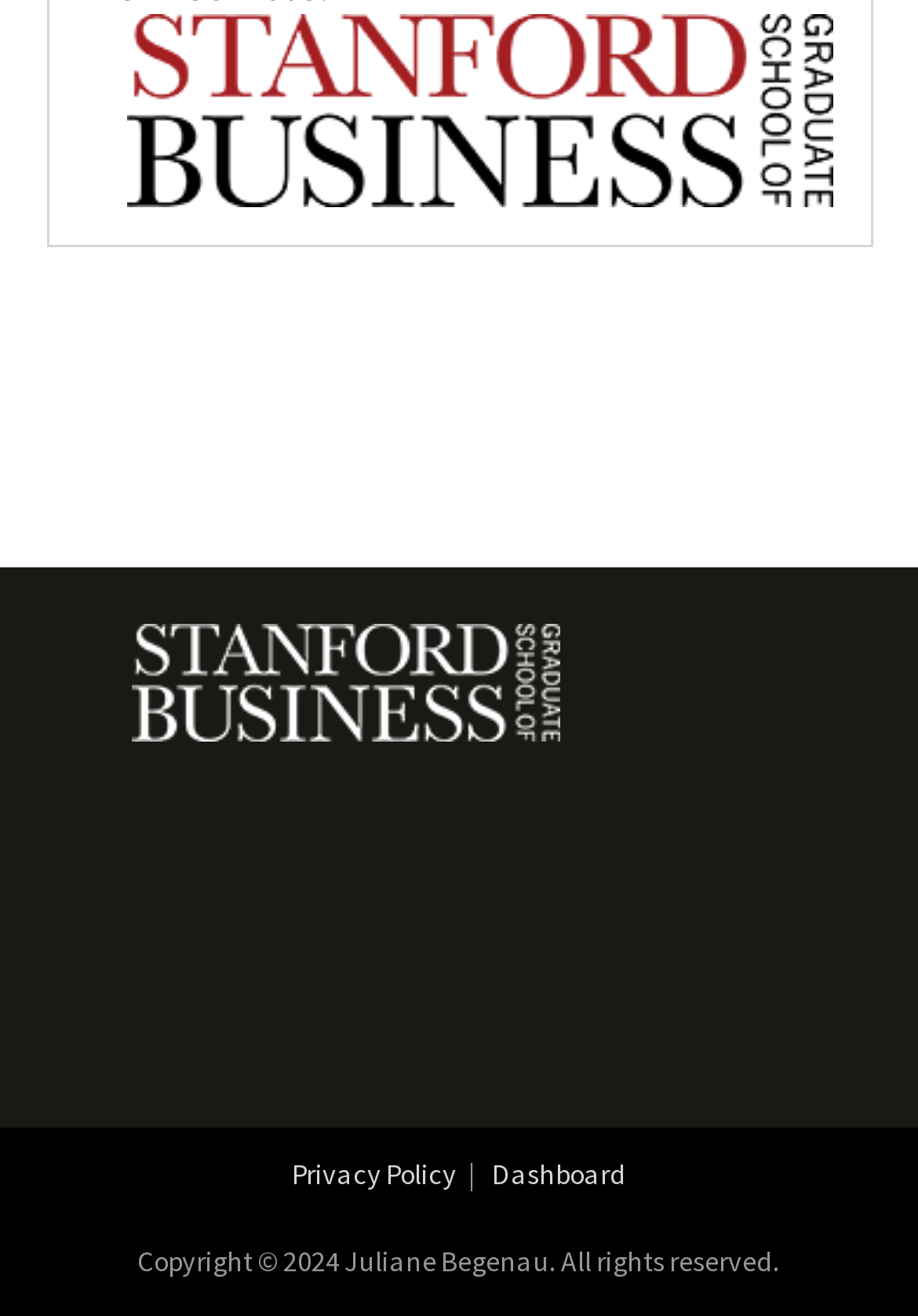What is the position of the 'Dashboard' link?
Please give a detailed and thorough answer to the question, covering all relevant points.

The 'Dashboard' link has a bounding box with coordinates [0.536, 0.879, 0.682, 0.906], indicating that it is located at the bottom center of the webpage.